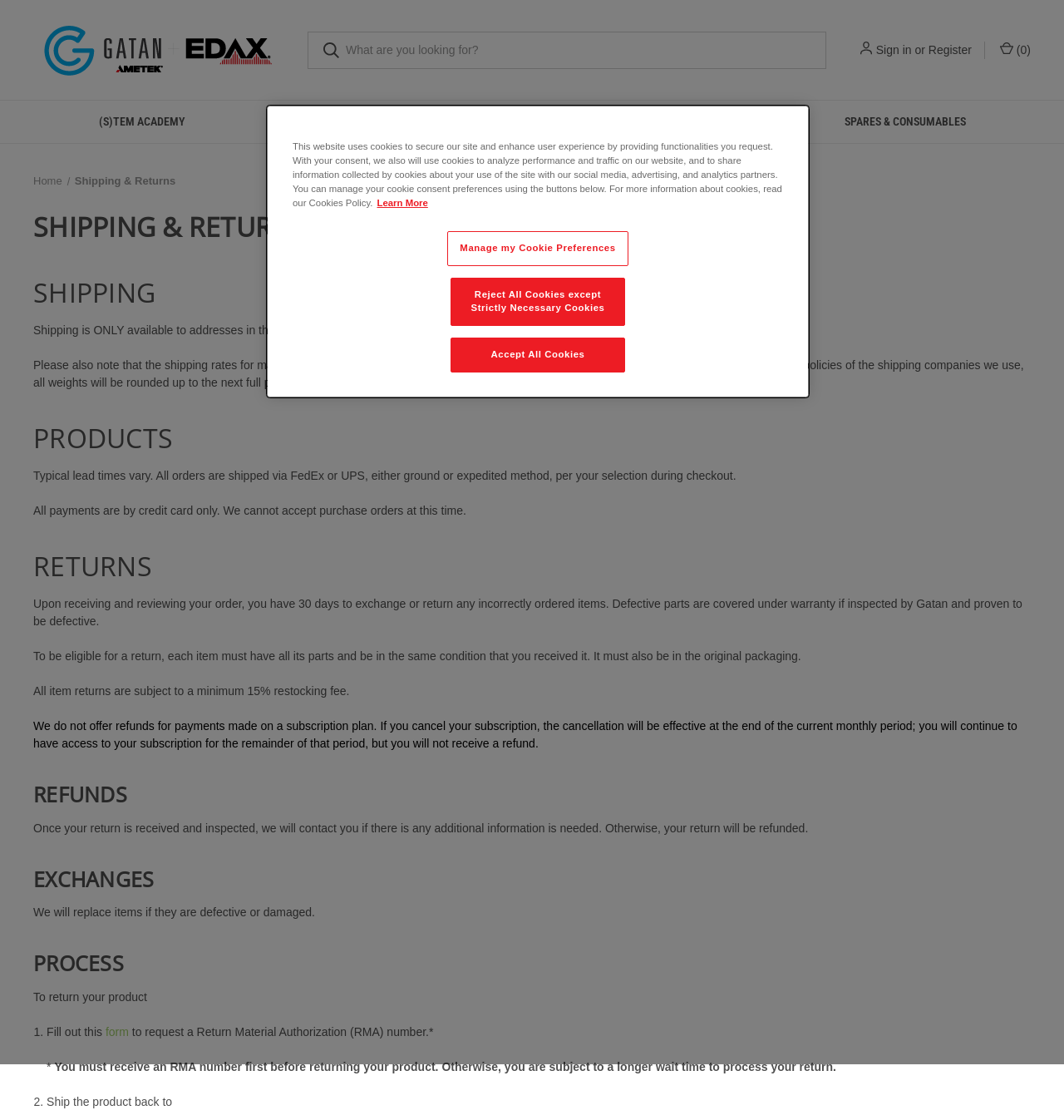Kindly determine the bounding box coordinates for the area that needs to be clicked to execute this instruction: "Sign in to your account".

[0.823, 0.037, 0.857, 0.052]